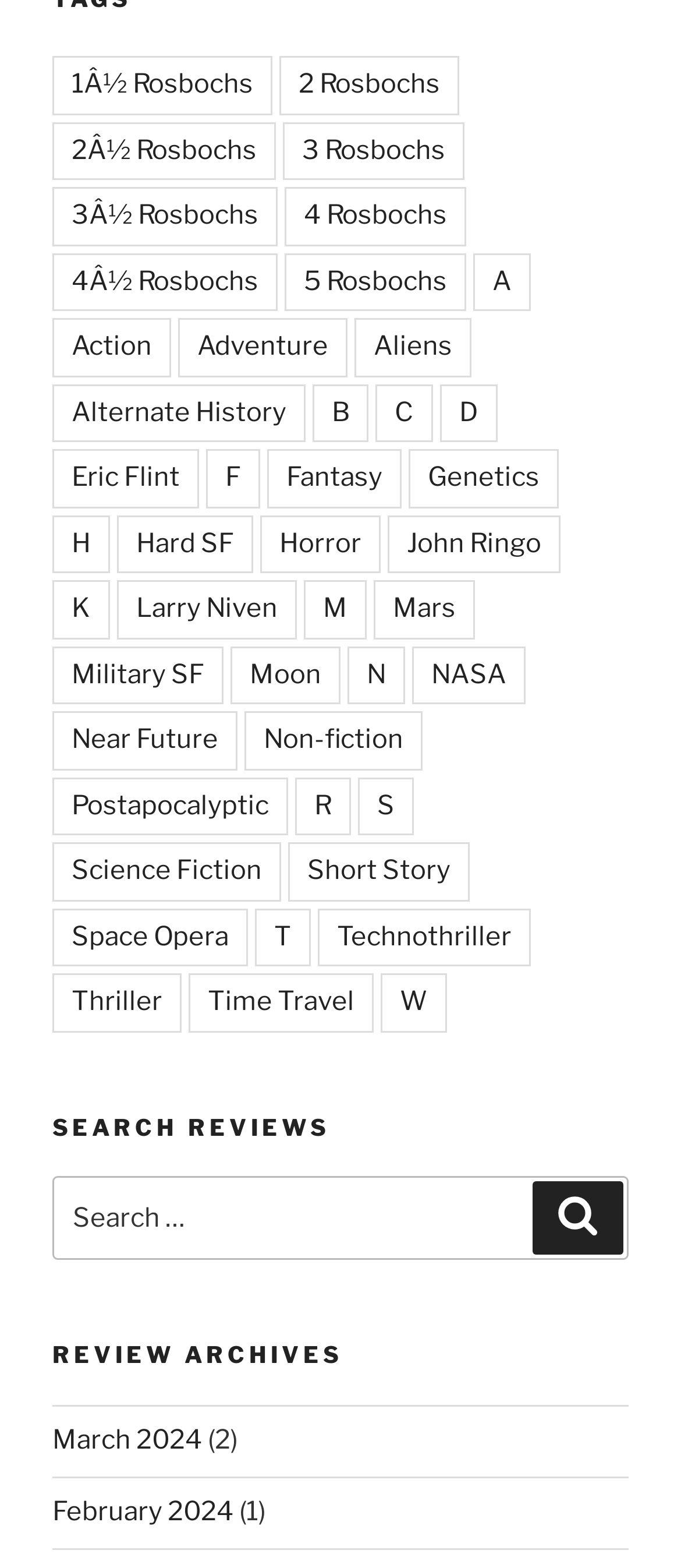Provide the bounding box coordinates for the area that should be clicked to complete the instruction: "Search for reviews".

[0.077, 0.75, 0.923, 0.804]